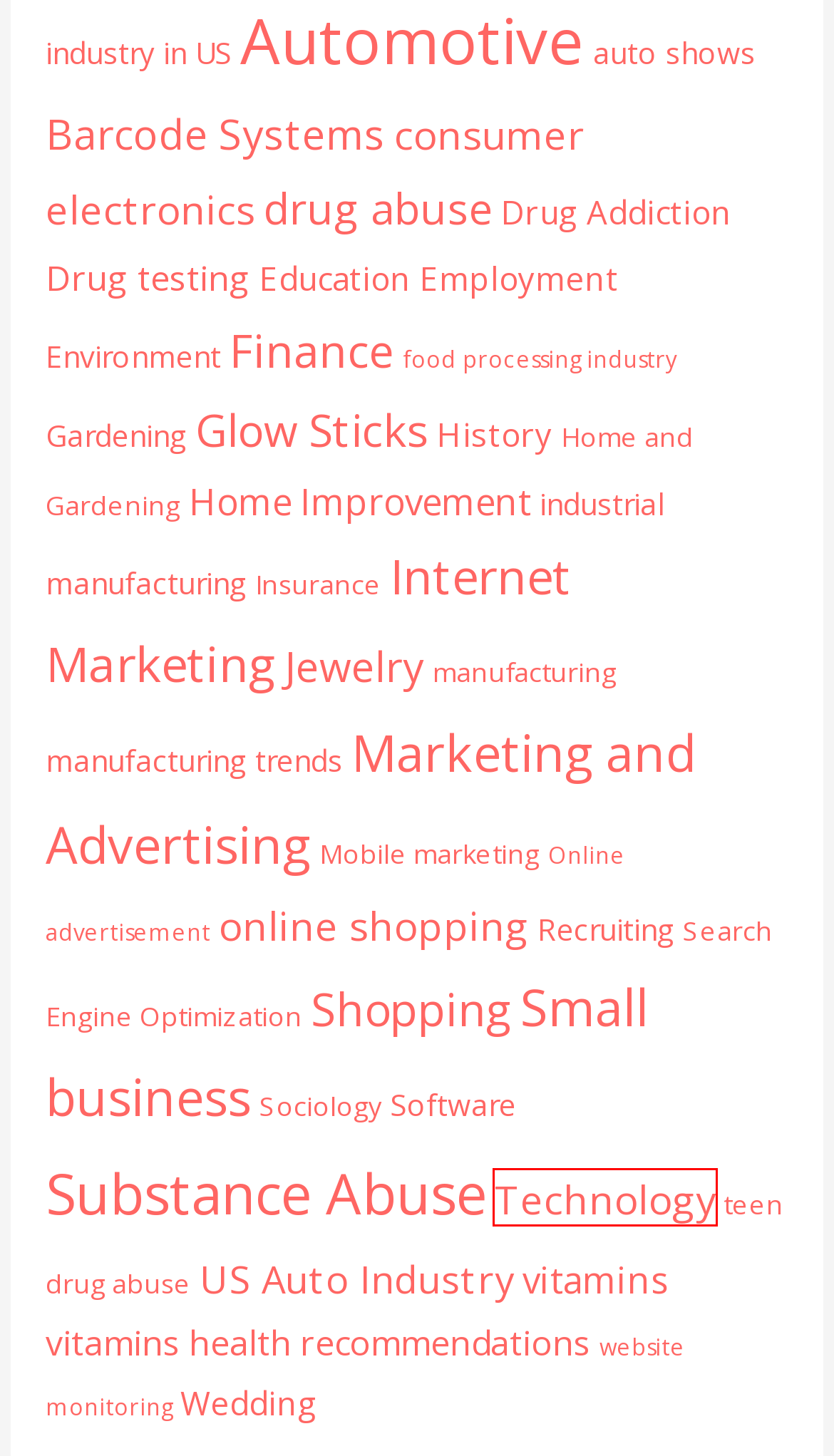You are provided with a screenshot of a webpage containing a red rectangle bounding box. Identify the webpage description that best matches the new webpage after the element in the bounding box is clicked. Here are the potential descriptions:
A. US Auto Industry – Current-Trends-Now.Com
B. Technology – Current-Trends-Now.Com
C. Environment – Current-Trends-Now.Com
D. drug abuse – Current-Trends-Now.Com
E. Online advertisement – Current-Trends-Now.Com
F. Education – Current-Trends-Now.Com
G. Mobile marketing – Current-Trends-Now.Com
H. Sociology – Current-Trends-Now.Com

B